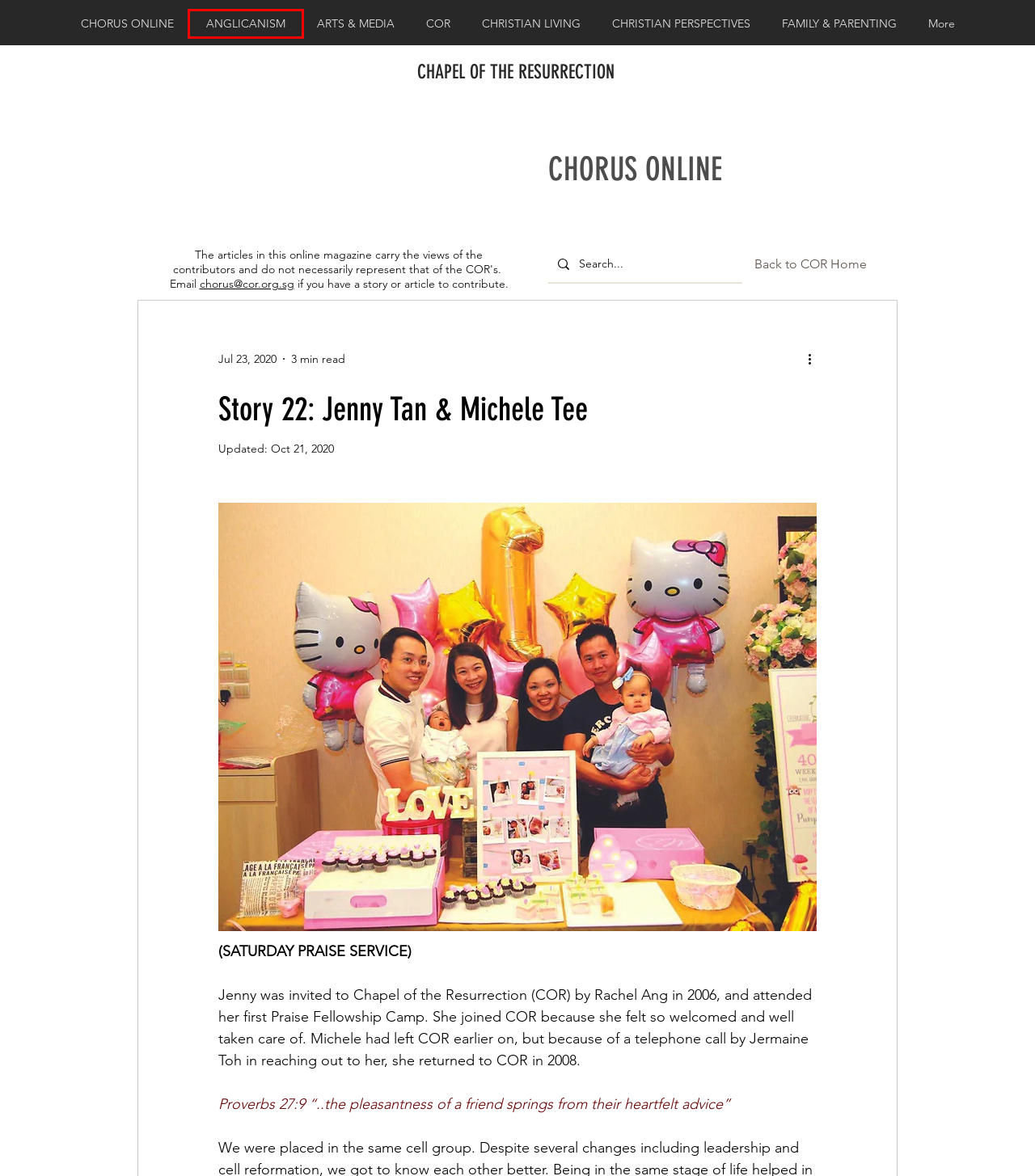You’re provided with a screenshot of a webpage that has a red bounding box around an element. Choose the best matching webpage description for the new page after clicking the element in the red box. The options are:
A. CHRISTIAN PERSPECTIVES | CHORUS
B. CHRISTIAN LIVING | CHORUS
C. COR | CHORUS
D. HOME  | COR
E. ANGLICANISM | CHORUS
F. CHORUS ONLINE | CHORUS
G. ARTS & MEDIA | CHORUS
H. FAMILY & PARENTING | CHORUS

E